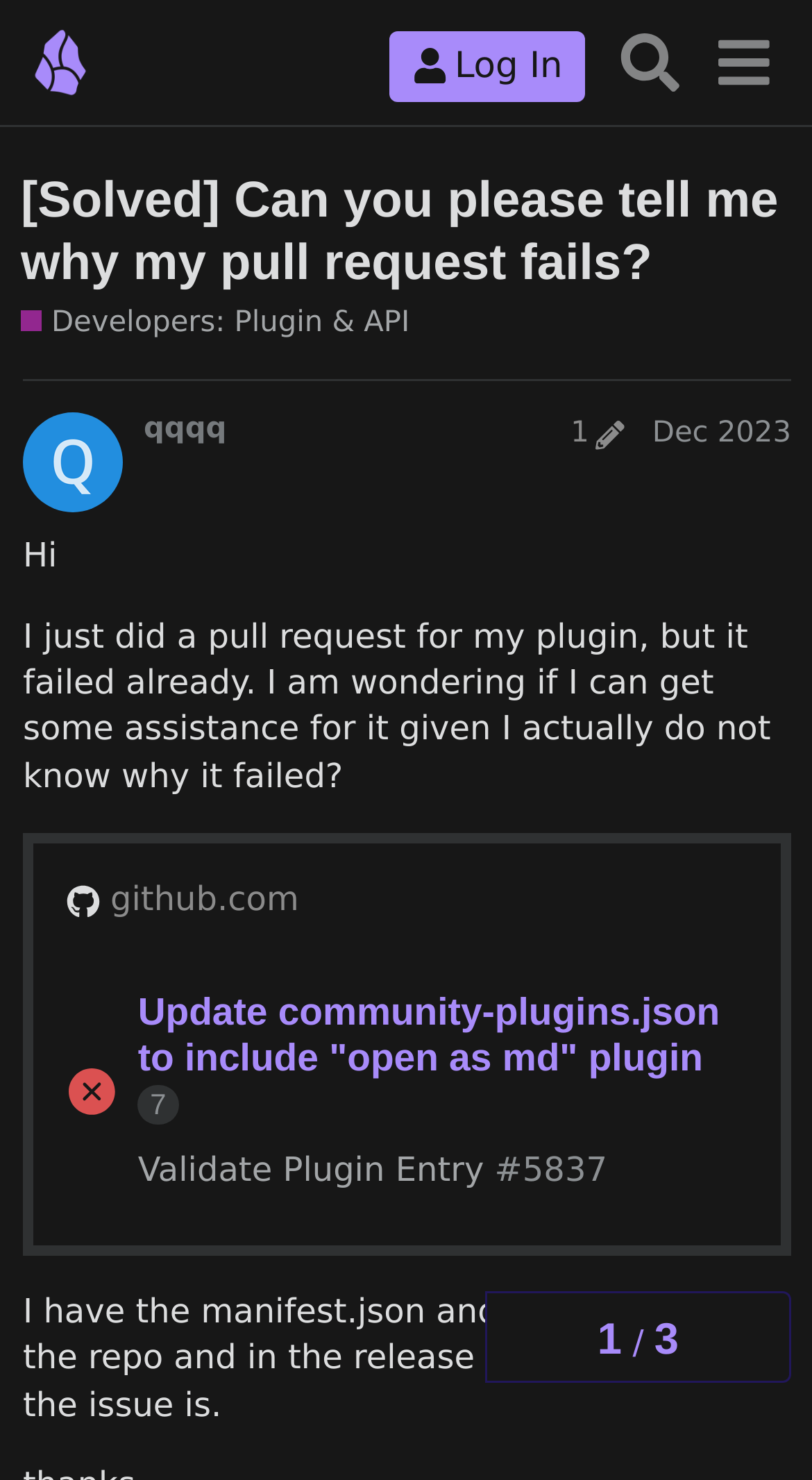Please identify the bounding box coordinates of the clickable element to fulfill the following instruction: "Search for something in the forum". The coordinates should be four float numbers between 0 and 1, i.e., [left, top, right, bottom].

[0.742, 0.01, 0.858, 0.074]